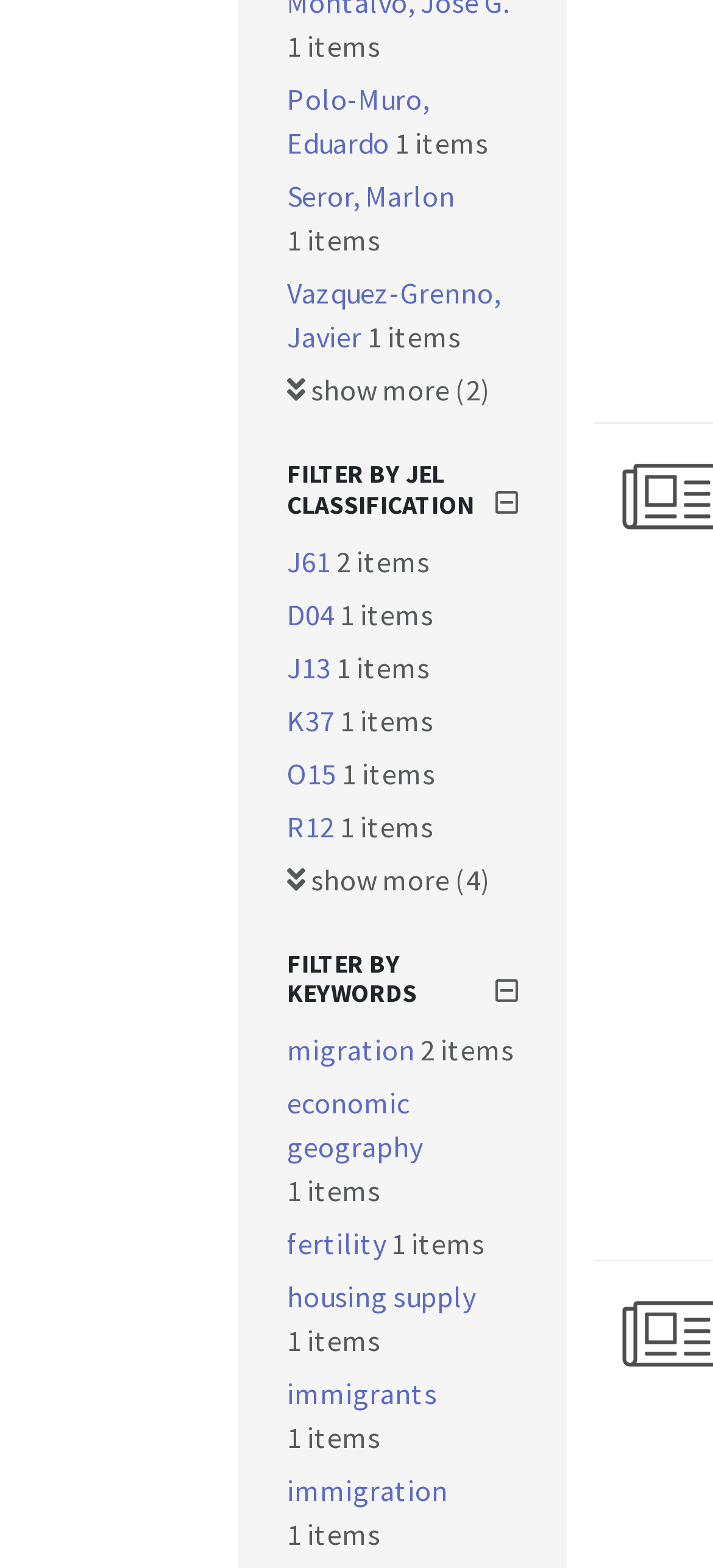Please determine the bounding box coordinates of the element to click on in order to accomplish the following task: "Filter by keyword migration". Ensure the coordinates are four float numbers ranging from 0 to 1, i.e., [left, top, right, bottom].

[0.403, 0.658, 0.59, 0.681]